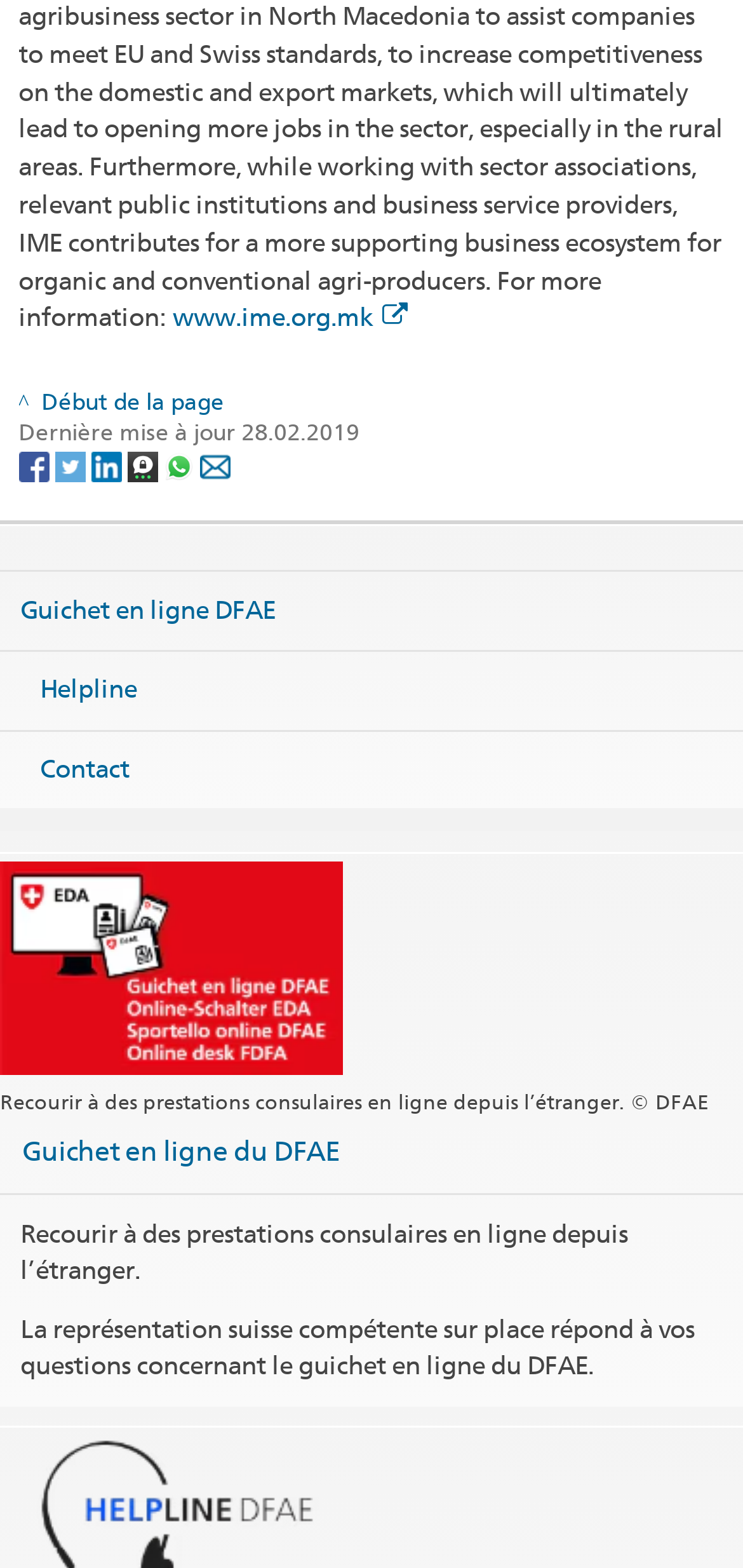For the given element description Guichet en ligne du DFAE, determine the bounding box coordinates of the UI element. The coordinates should follow the format (top-left x, top-left y, bottom-right x, bottom-right y) and be within the range of 0 to 1.

[0.03, 0.724, 0.458, 0.744]